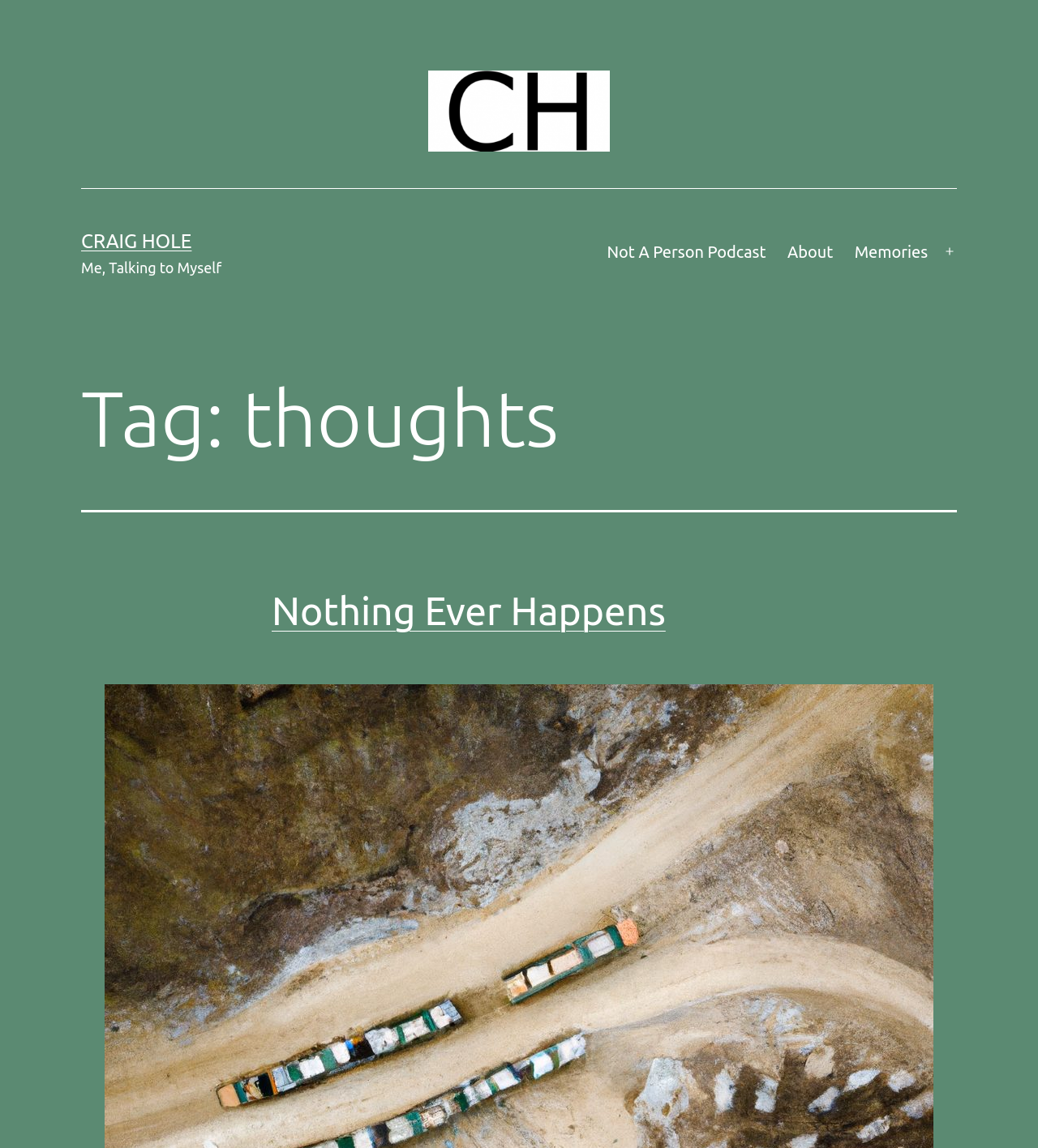Generate an in-depth caption that captures all aspects of the webpage.

The webpage is titled "thoughts - Craig Hole" and appears to be a personal blog or website. At the top left, there is a link to "Craig Hole" accompanied by an image of the same name, which is likely a profile picture or logo. Below this, there is a link to "CRAIG HOLE" and a static text element that reads "Me, Talking to Myself".

To the right of these elements, there is a primary navigation menu that spans across the top of the page. The menu contains four links: "Not A Person Podcast", "About", "Memories", and a button to "Open menu" that is currently not expanded.

Below the navigation menu, there is a header section that contains a heading that reads "Tag: thoughts". Within this section, there is a subheading that reads "Nothing Ever Happens", which is a link to a specific article or post. The link is positioned to the right of the header section, taking up about half of the page's width.